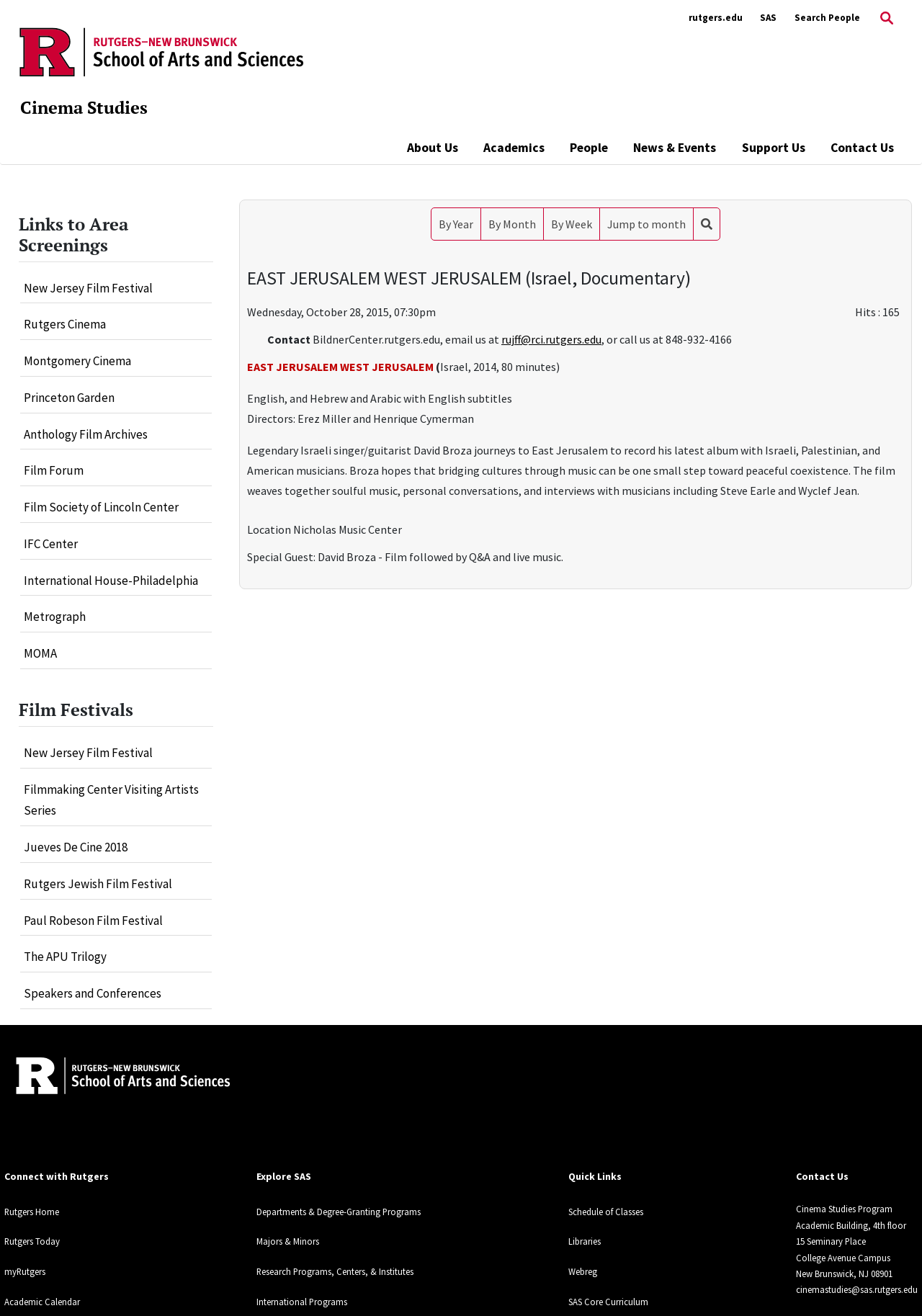Identify the coordinates of the bounding box for the element that must be clicked to accomplish the instruction: "Search for content on the website".

[0.952, 0.003, 0.972, 0.024]